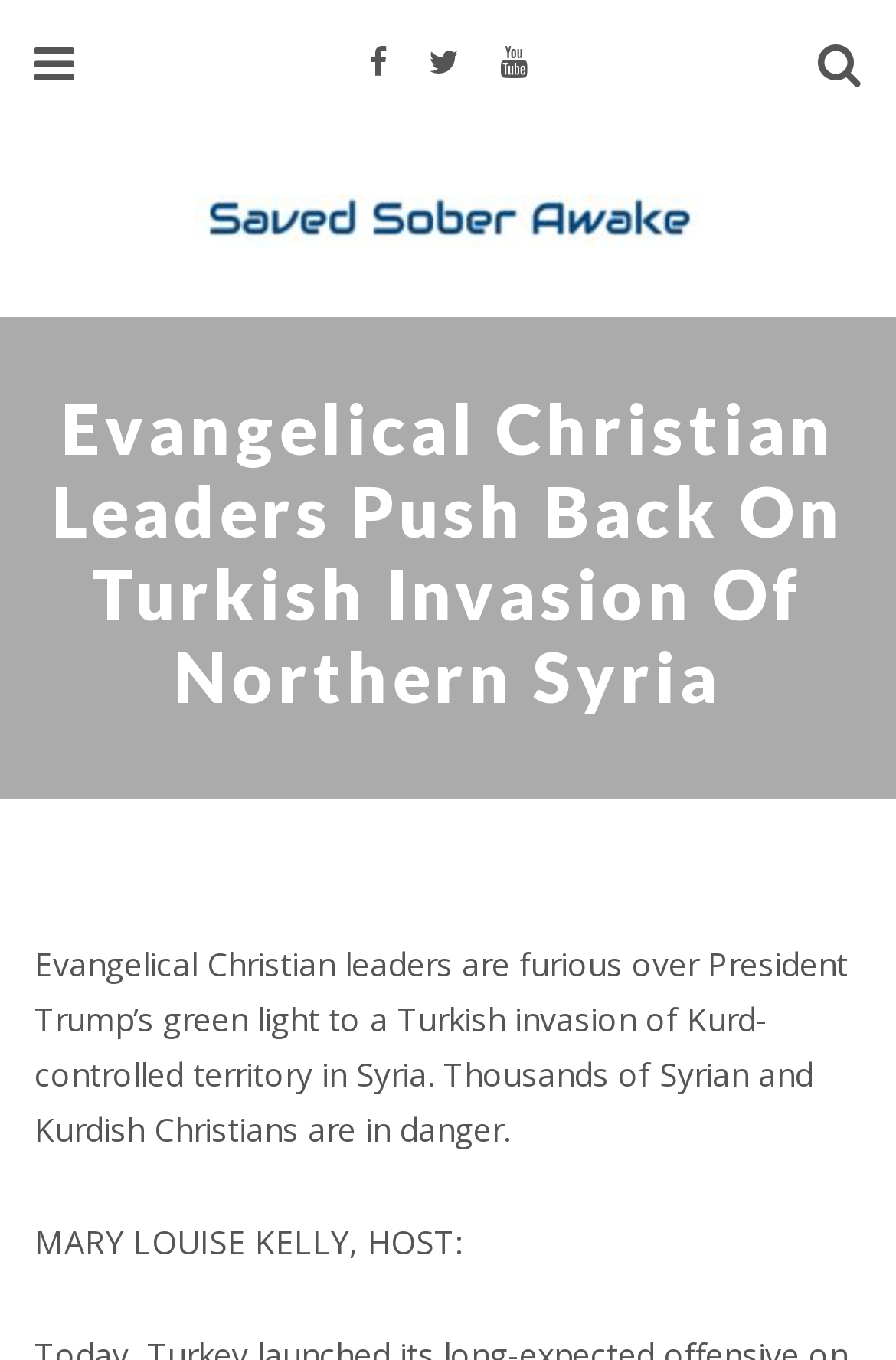Provide an in-depth caption for the contents of the webpage.

The webpage appears to be a news article discussing Evangelical Christian leaders' reactions to President Trump's decision to allow a Turkish invasion of Kurd-controlled territory in Syria. 

At the top of the page, there are several icons, including a bookmark icon on the left, a search icon on the right, and three more icons in the middle. 

Below these icons, there is a table that spans the entire width of the page. 

Within this table, there is a heading that reads "Evangelical Christian Leaders Push Back On Turkish Invasion Of Northern Syria" and takes up most of the table's width. 

Underneath the heading, there is a paragraph of text that summarizes the article, stating that Evangelical Christian leaders are outraged over President Trump's decision, which puts thousands of Syrian and Kurdish Christians in danger. 

Further down, there is a caption "MARY LOUISE KELLY, HOST:" which likely indicates the author or interviewer of the article.